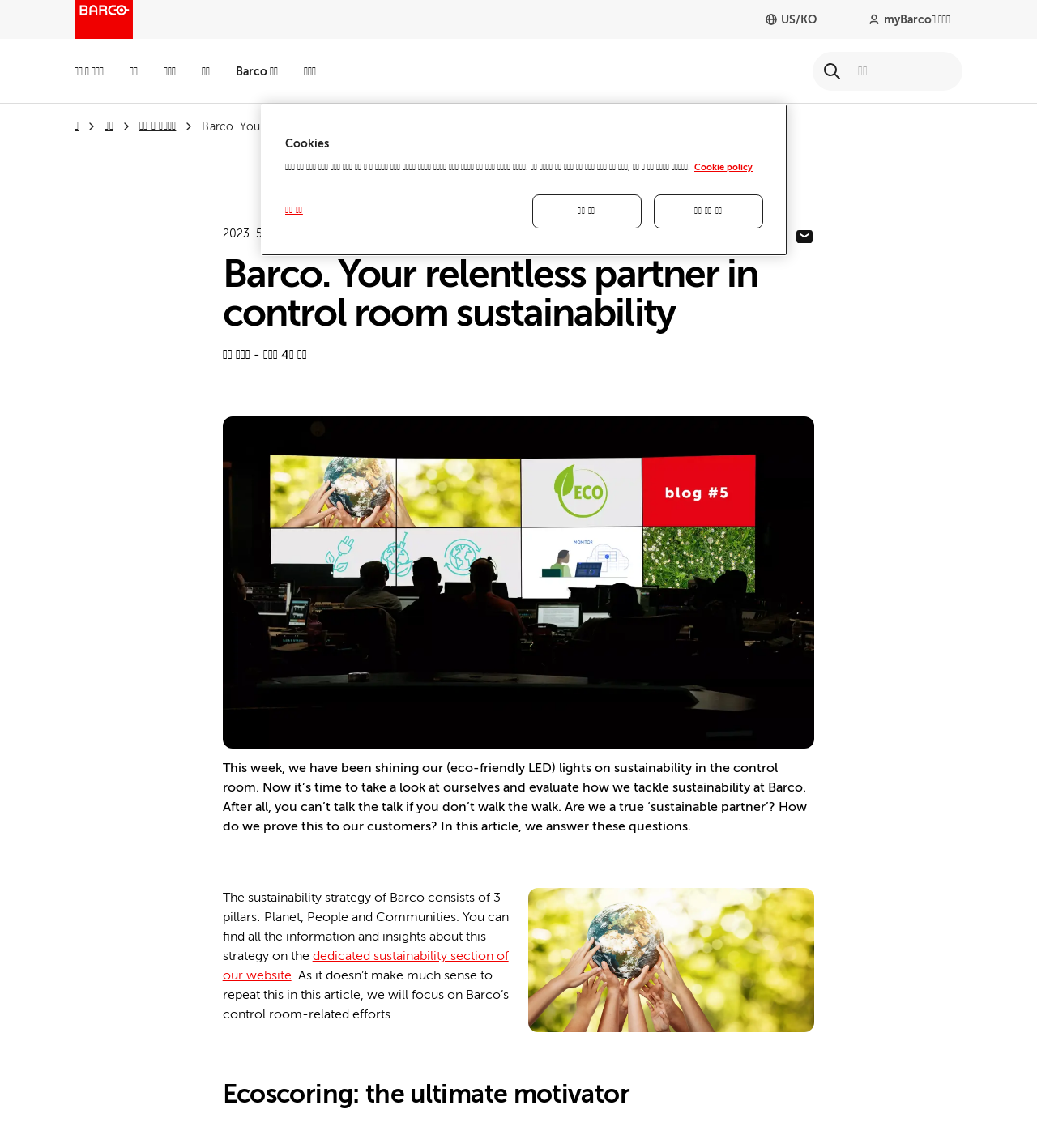Determine the bounding box for the described HTML element: "뉴스 및 인사이트". Ensure the coordinates are four float numbers between 0 and 1 in the format [left, top, right, bottom].

[0.134, 0.103, 0.17, 0.117]